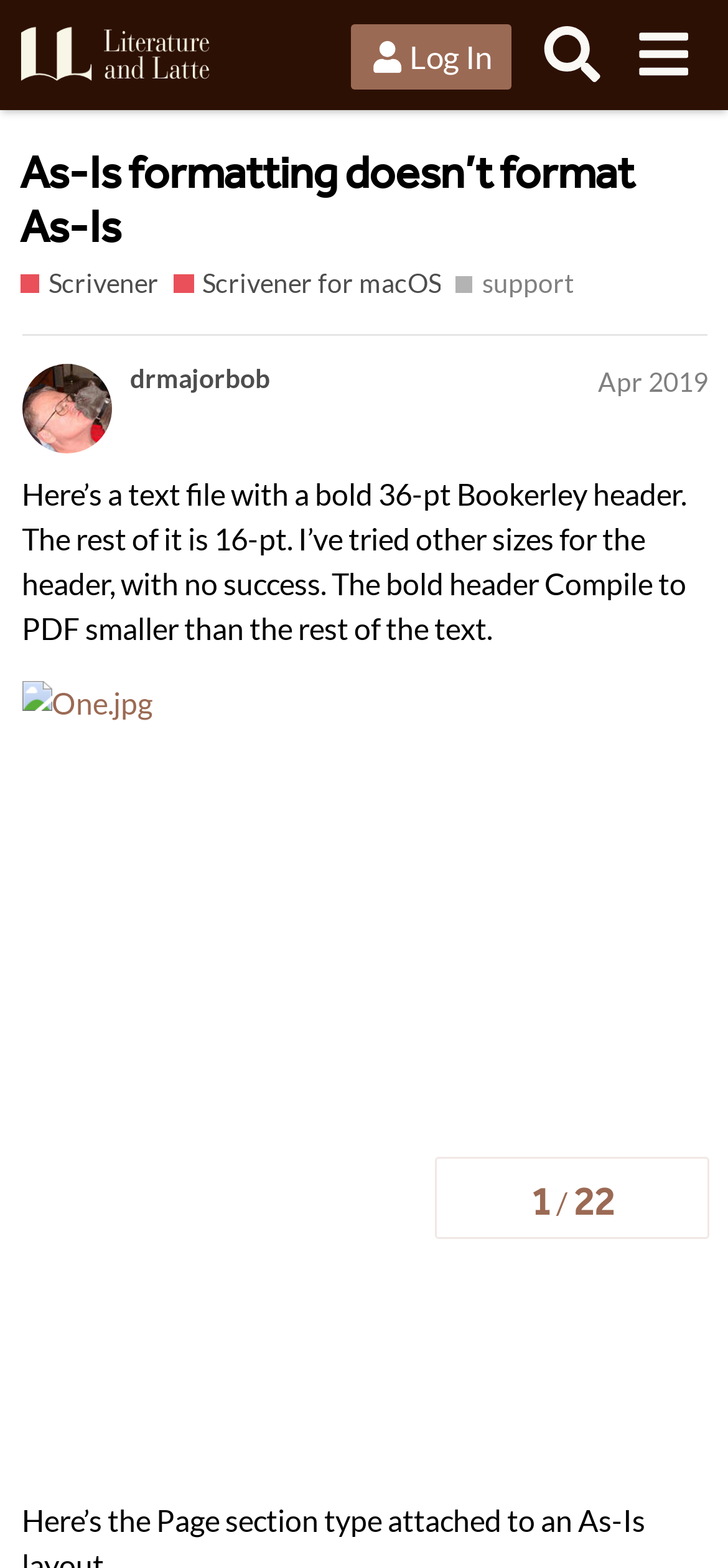Locate the bounding box coordinates of the clickable part needed for the task: "View the topic progress".

[0.597, 0.738, 0.974, 0.79]